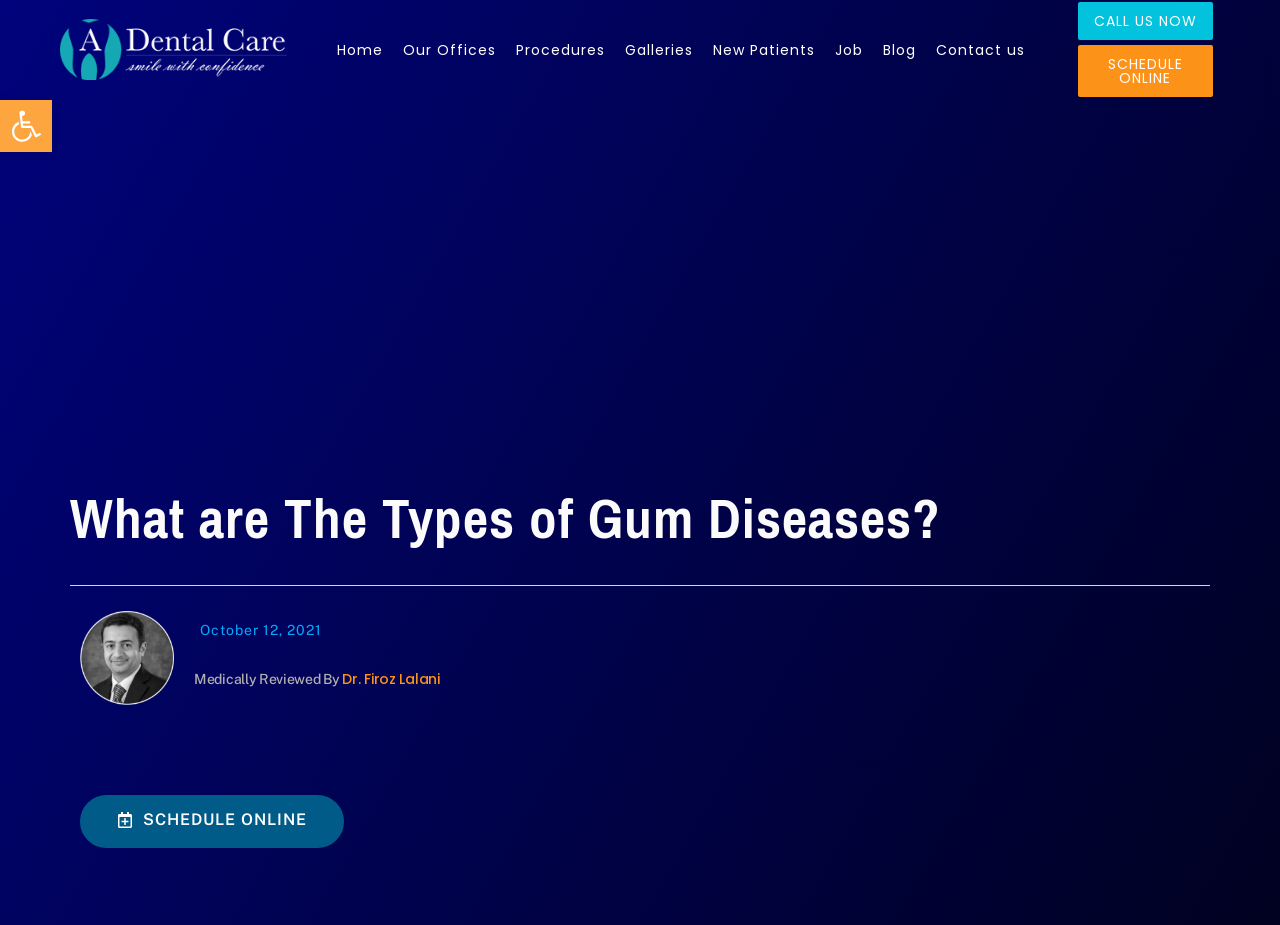Predict the bounding box for the UI component with the following description: "name="et_pb_signup_firstname" placeholder="First Name"".

None